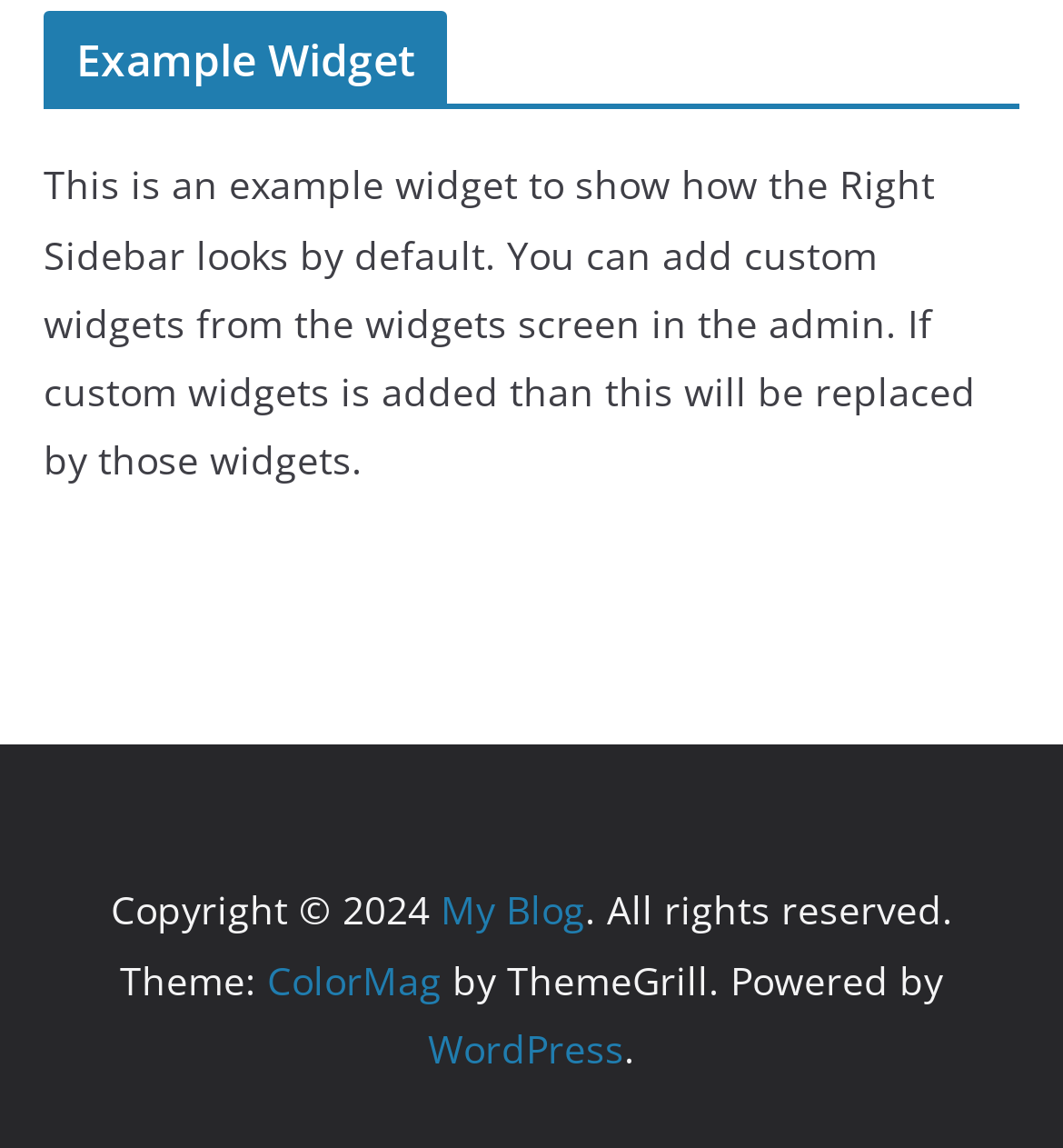What is the default content of the Right Sidebar?
Provide a comprehensive and detailed answer to the question.

The default content of the Right Sidebar is an example widget, which is indicated by the heading 'Example Widget' and the static text 'This is an example widget to show how the Right Sidebar looks by default. You can add custom widgets from the widgets screen in the admin. If custom widgets is added than this will be replaced by those widgets.'